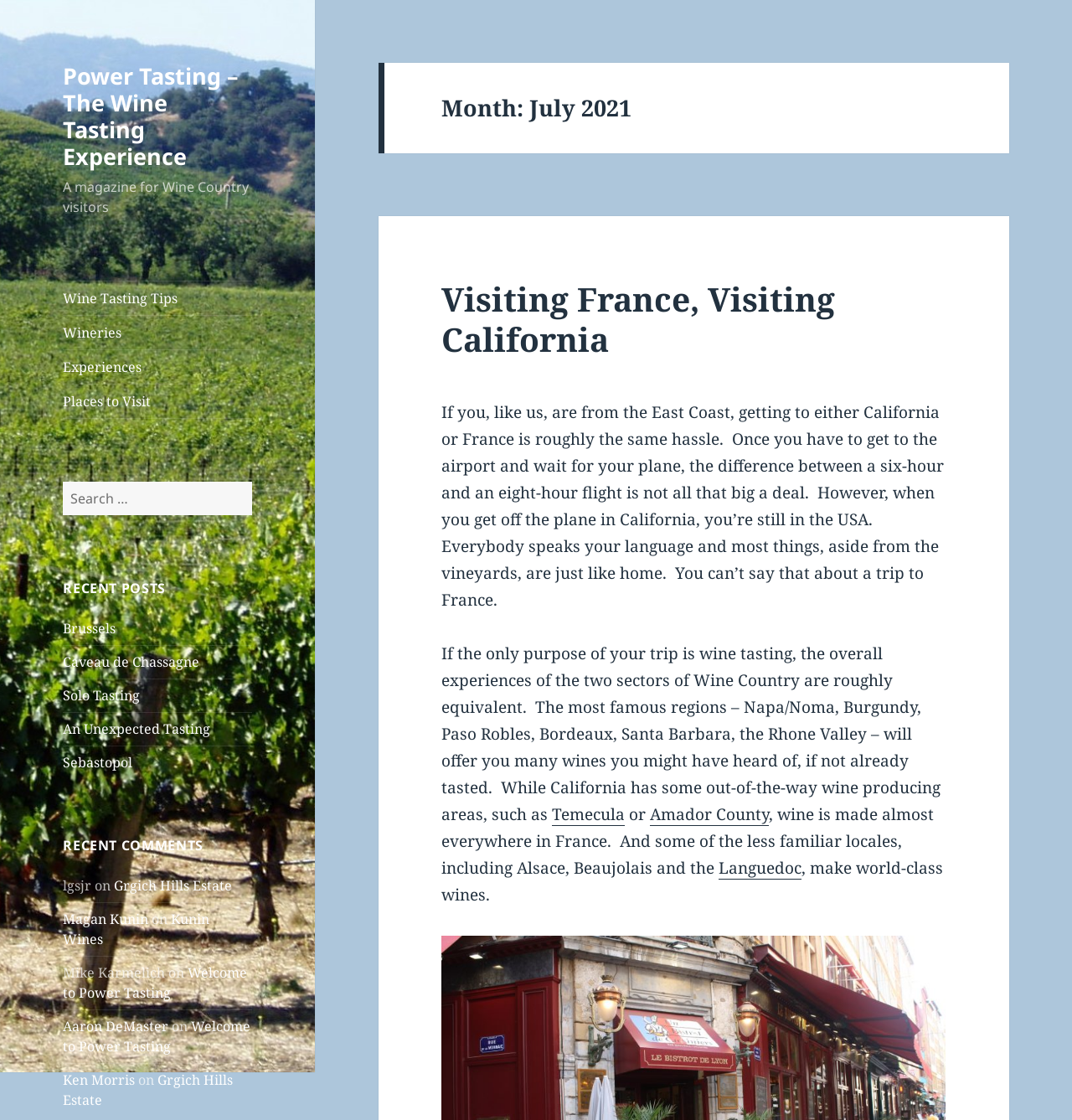What is the main topic of this webpage?
Using the image as a reference, deliver a detailed and thorough answer to the question.

Based on the webpage content, it appears that the main topic is wine tasting, as there are links to wine tasting tips, wineries, and experiences, as well as articles about wine tasting in different regions.